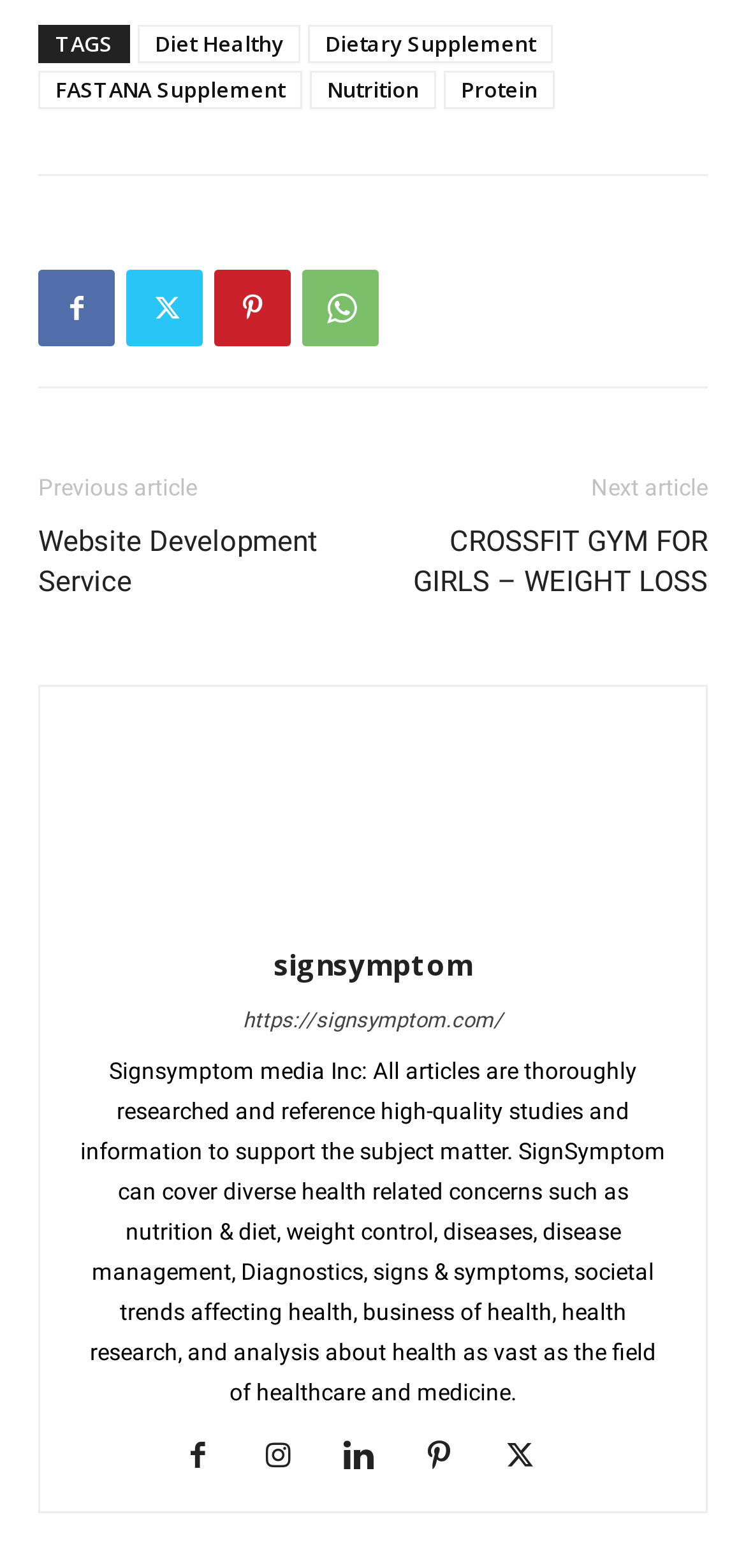Identify the bounding box coordinates of the section that should be clicked to achieve the task described: "Click on the 'signsymptom' link".

[0.367, 0.603, 0.633, 0.627]